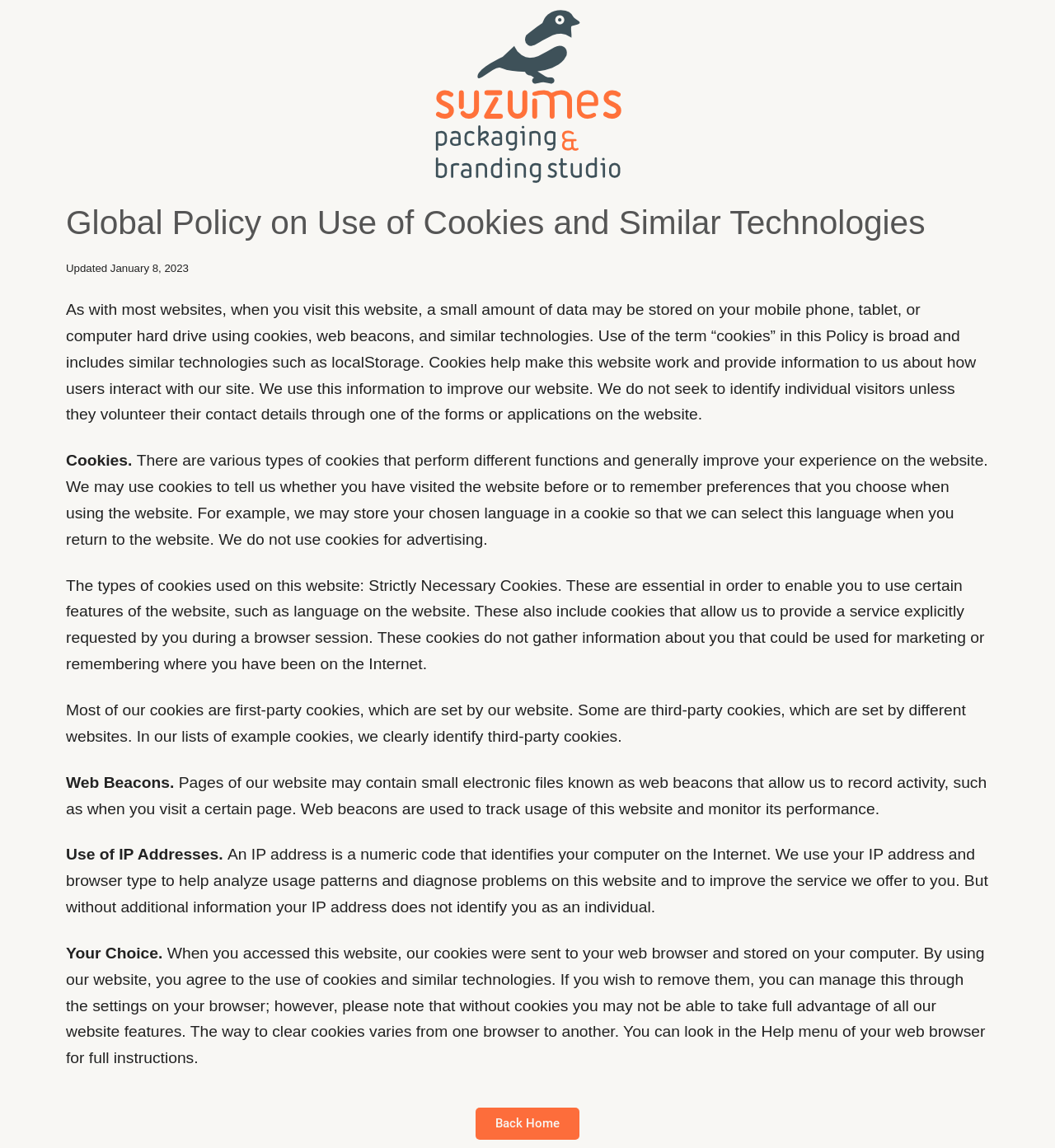Find the bounding box coordinates for the element described here: "NHS Logistics".

None